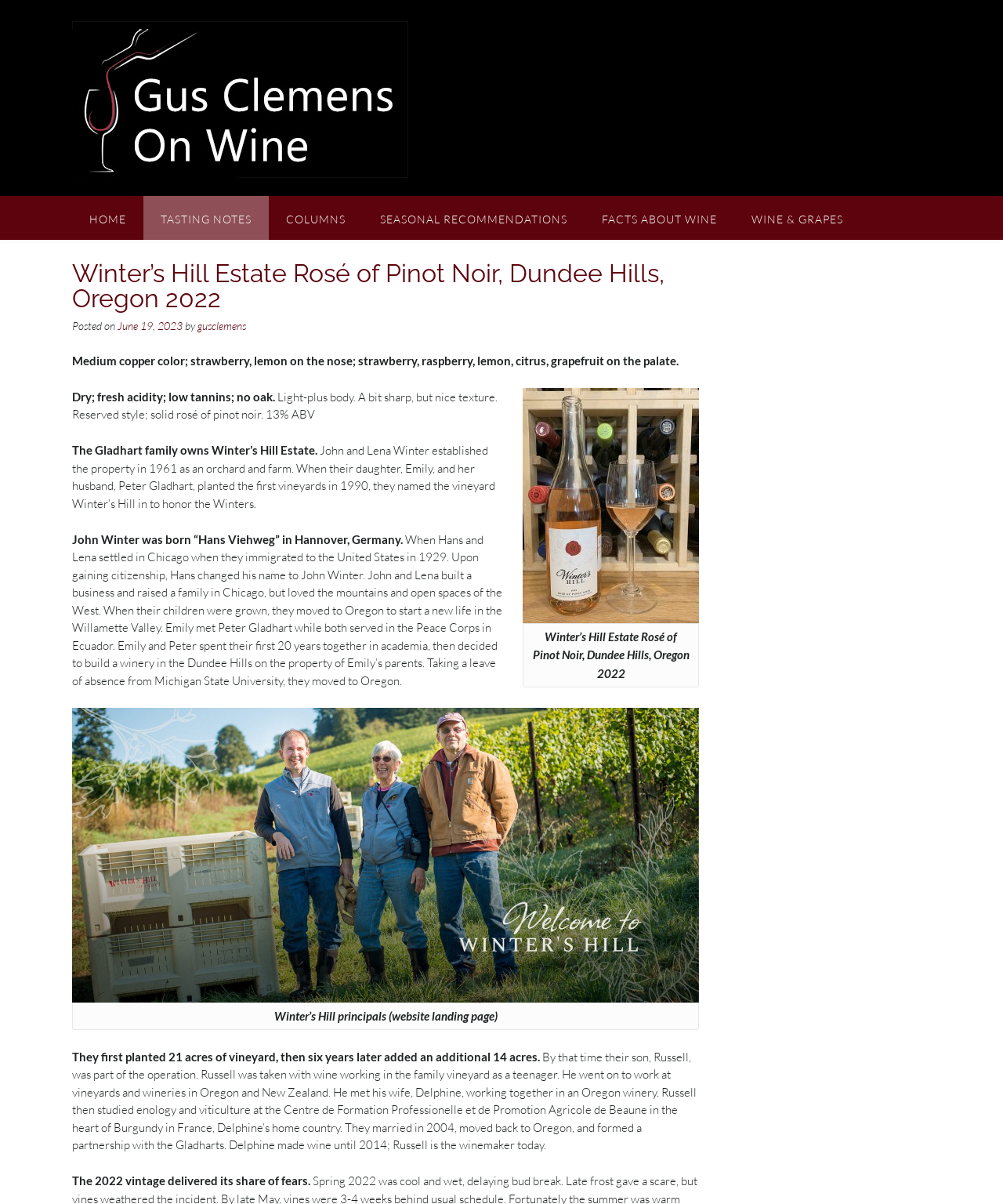Could you please study the image and provide a detailed answer to the question:
Where did Russell study enology and viticulture?

I found the answer by reading the text 'Russell then studied enology and viticulture at the Centre de Formation Professionelle et de Promotion Agricole de Beaune in the heart of Burgundy in France...' which mentions the location where Russell studied.